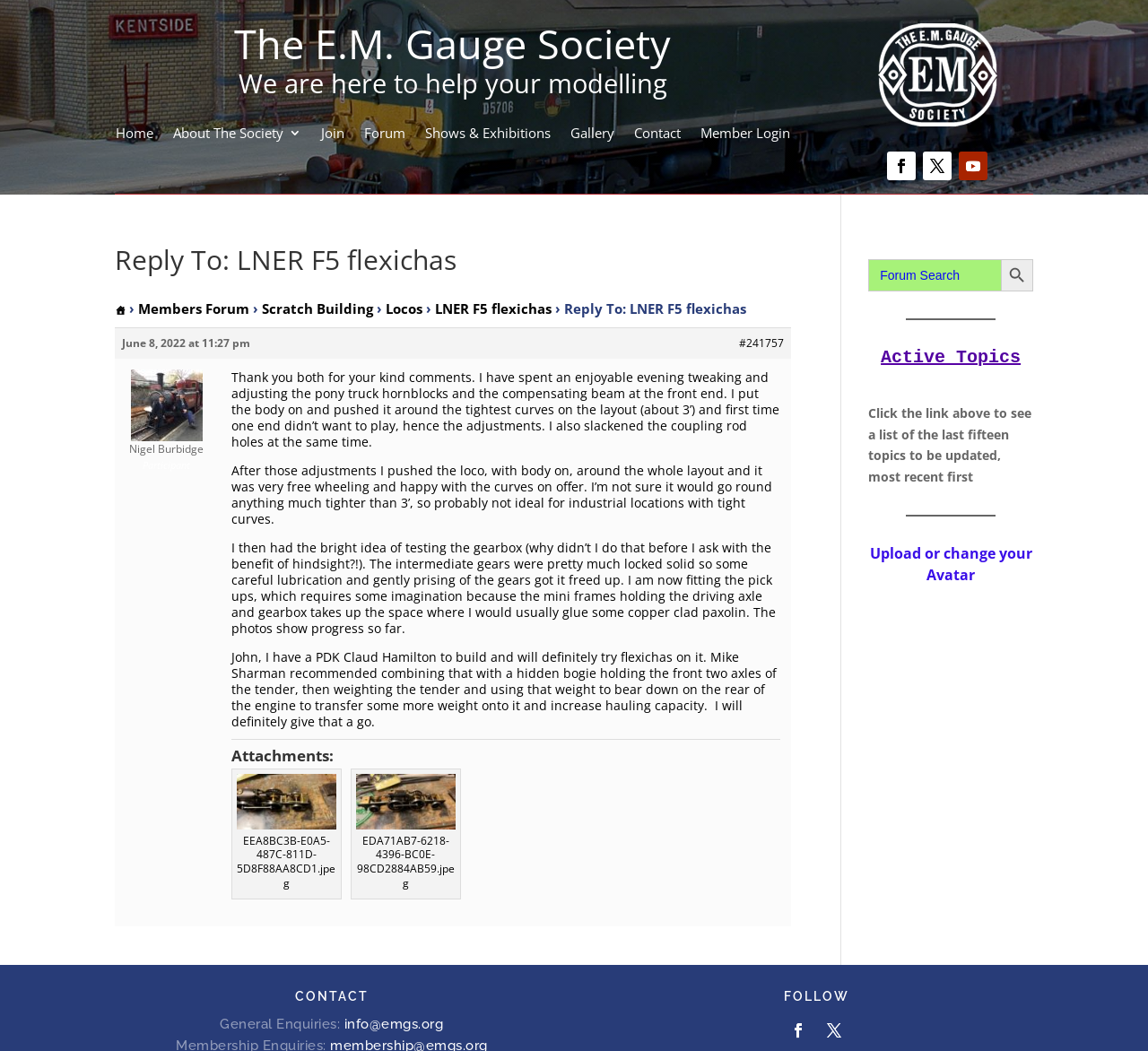Please examine the image and provide a detailed answer to the question: What is the name of the society?

The name of the society can be found in the heading element at the top of the webpage, which reads 'The E.M. Gauge Society'.